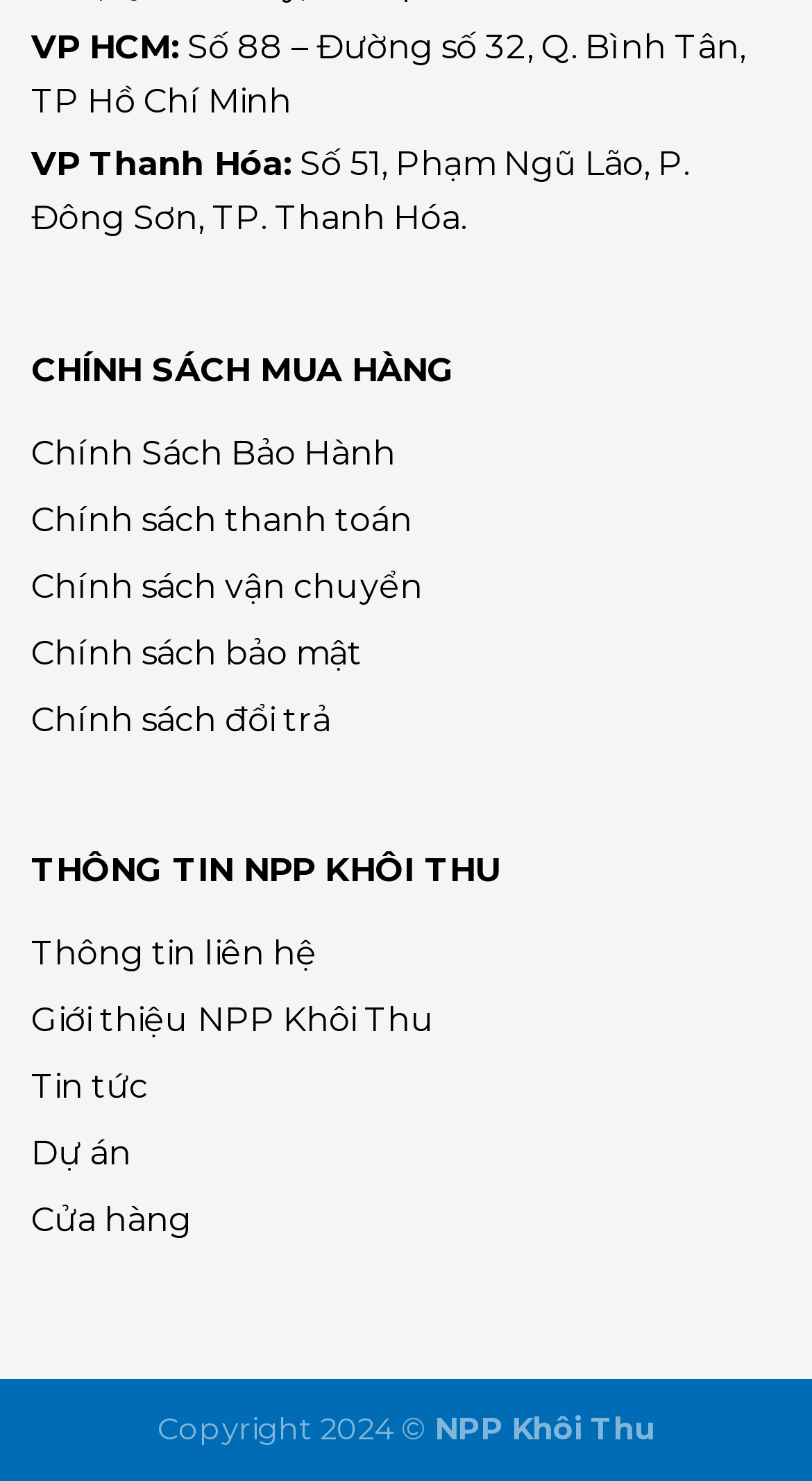Provide your answer to the question using just one word or phrase: What is the last link in the third section?

Cửa hàng